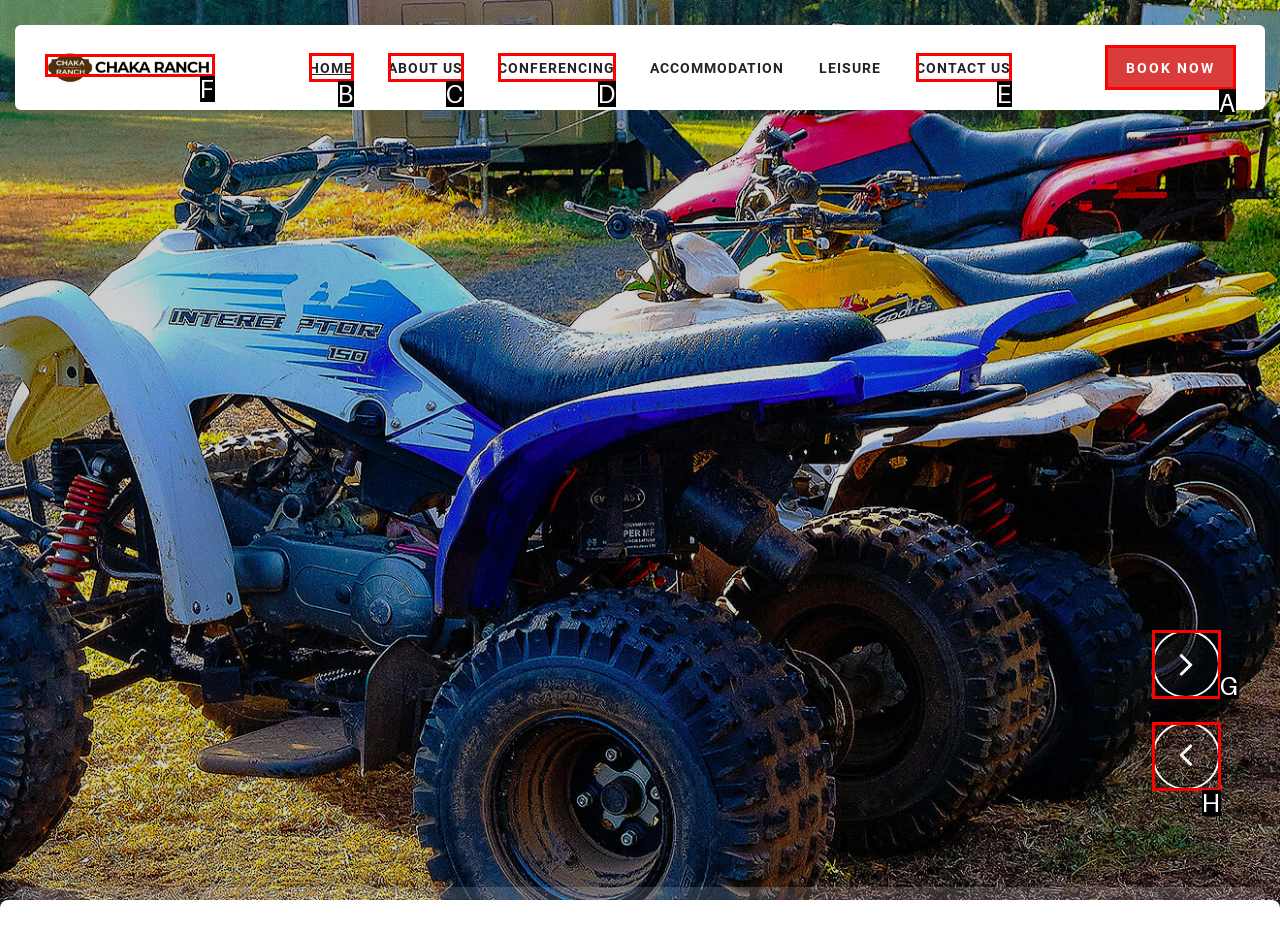Look at the highlighted elements in the screenshot and tell me which letter corresponds to the task: Visit Facebook page.

None